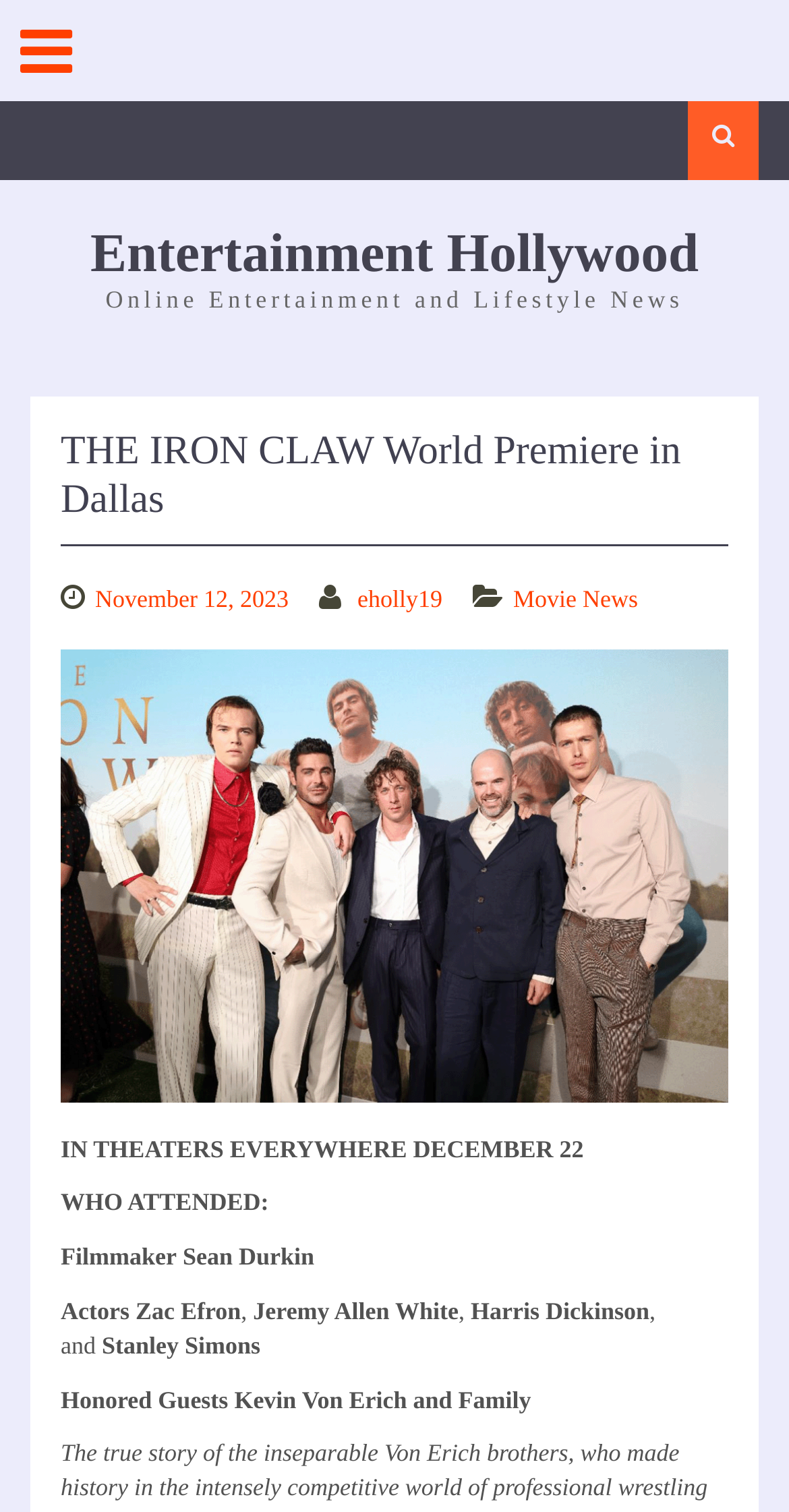Please give a concise answer to this question using a single word or phrase: 
Who is the filmmaker of the movie?

Sean Durkin